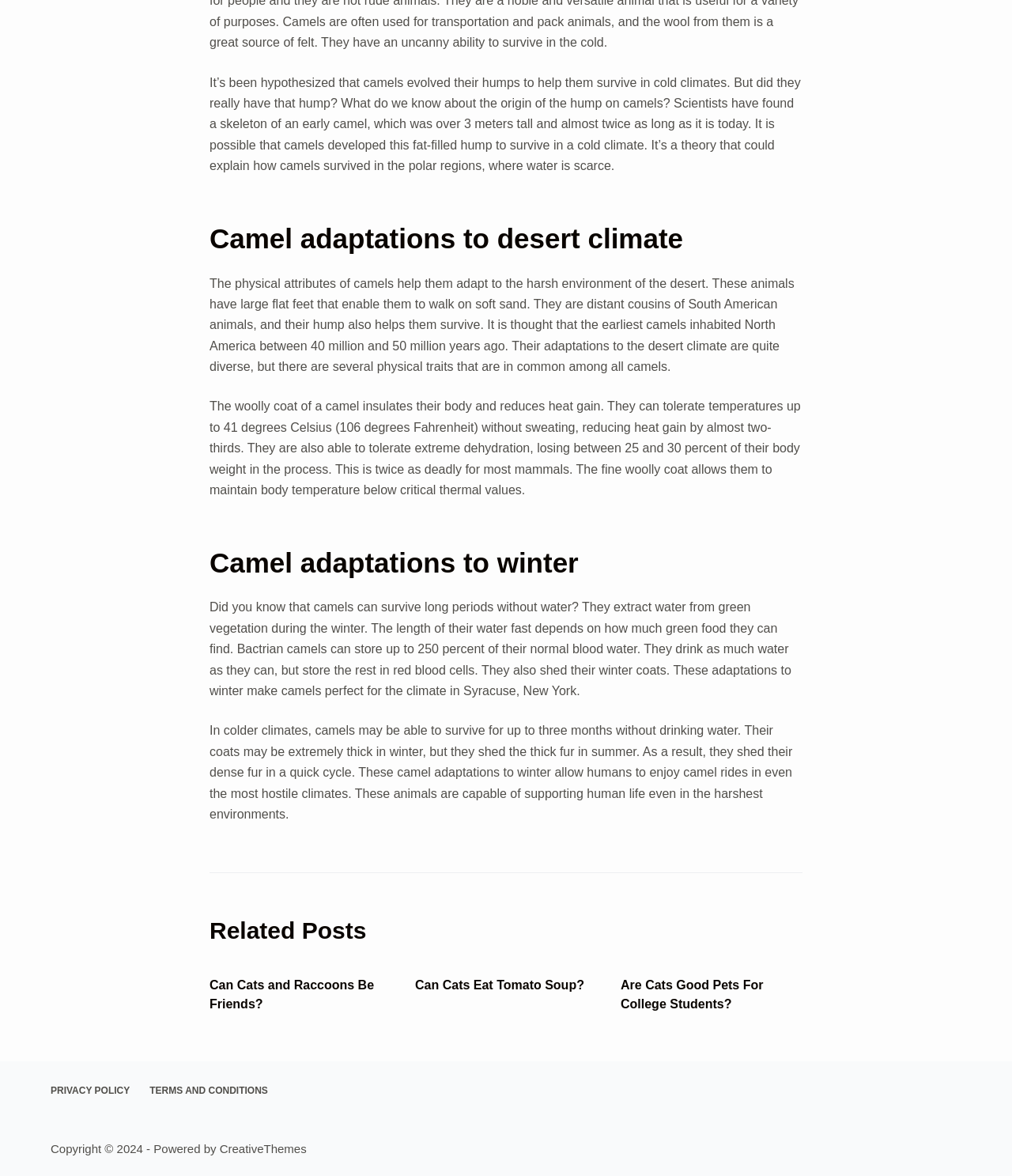Using the provided description Can Cats Eat Tomato Soup?, find the bounding box coordinates for the UI element. Provide the coordinates in (top-left x, top-left y, bottom-right x, bottom-right y) format, ensuring all values are between 0 and 1.

[0.41, 0.832, 0.577, 0.844]